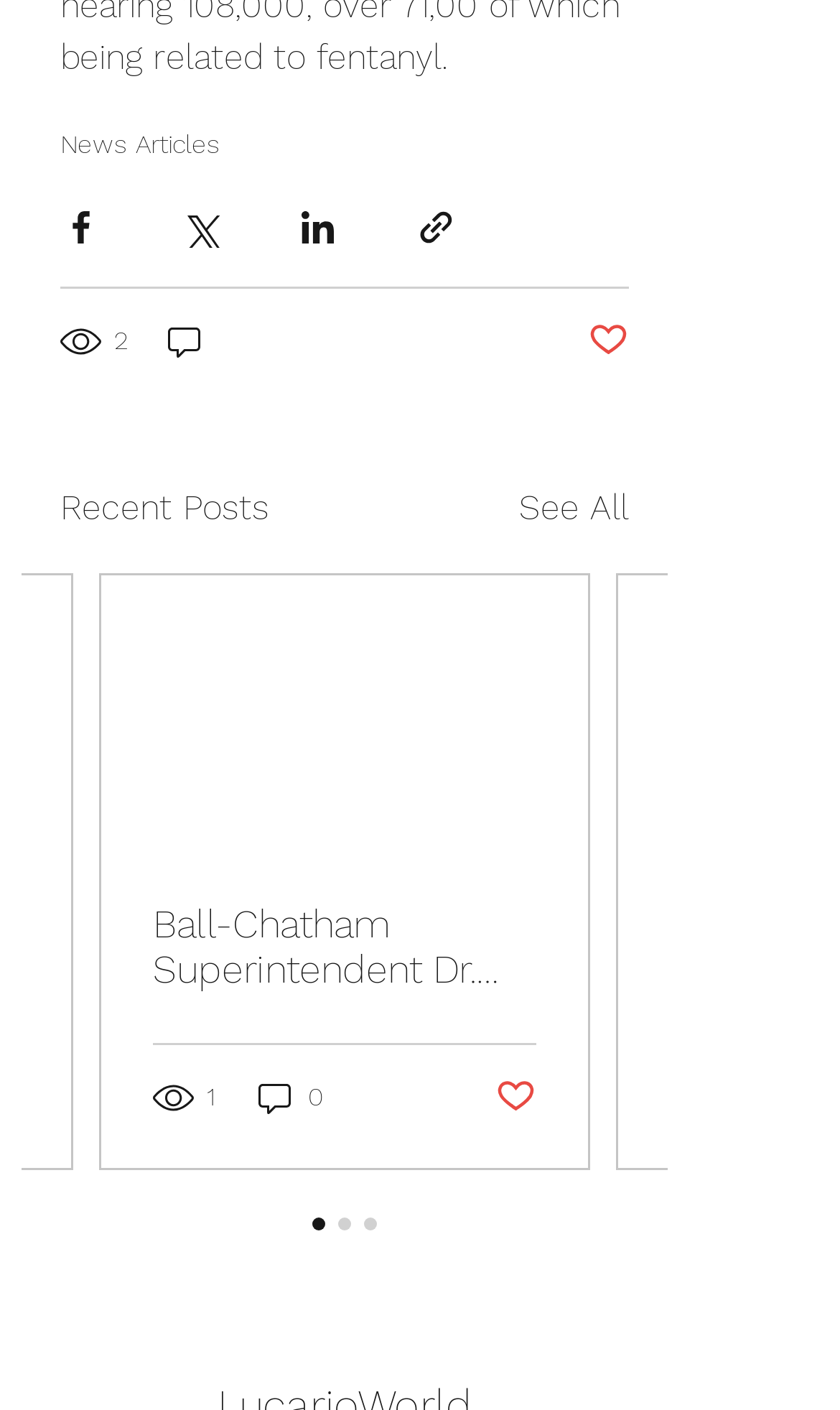Identify the bounding box coordinates of the clickable region to carry out the given instruction: "Share via link".

[0.495, 0.147, 0.544, 0.176]